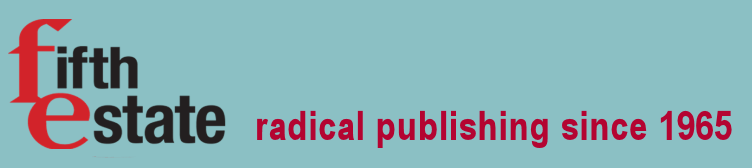Paint a vivid picture with your description of the image.

The image prominently displays the logo of the "Fifth Estate," a publication known for its radical publishing ethos since 1965. The logo features bold typography, with "fifth" in a striking black and "estate" in red, set against a vibrant light blue background. Beneath the logo, the tagline "radical publishing since 1965" is also presented in red, emphasizing the publication's long-standing commitment to progressive and radical discourse. This visual identity encapsulates the Fifth Estate's mission and its role as a platform for alternative perspectives and social critique.